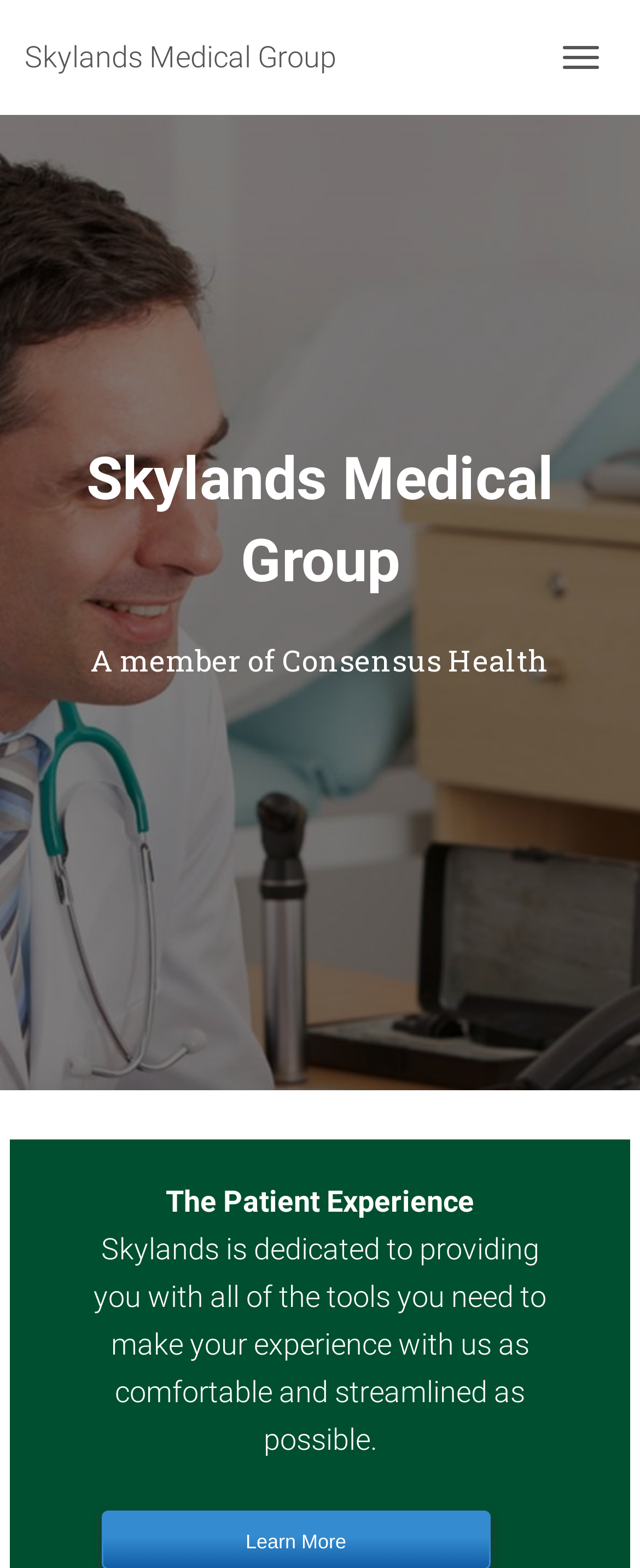Determine the main headline of the webpage and provide its text.

Skylands Medical Group